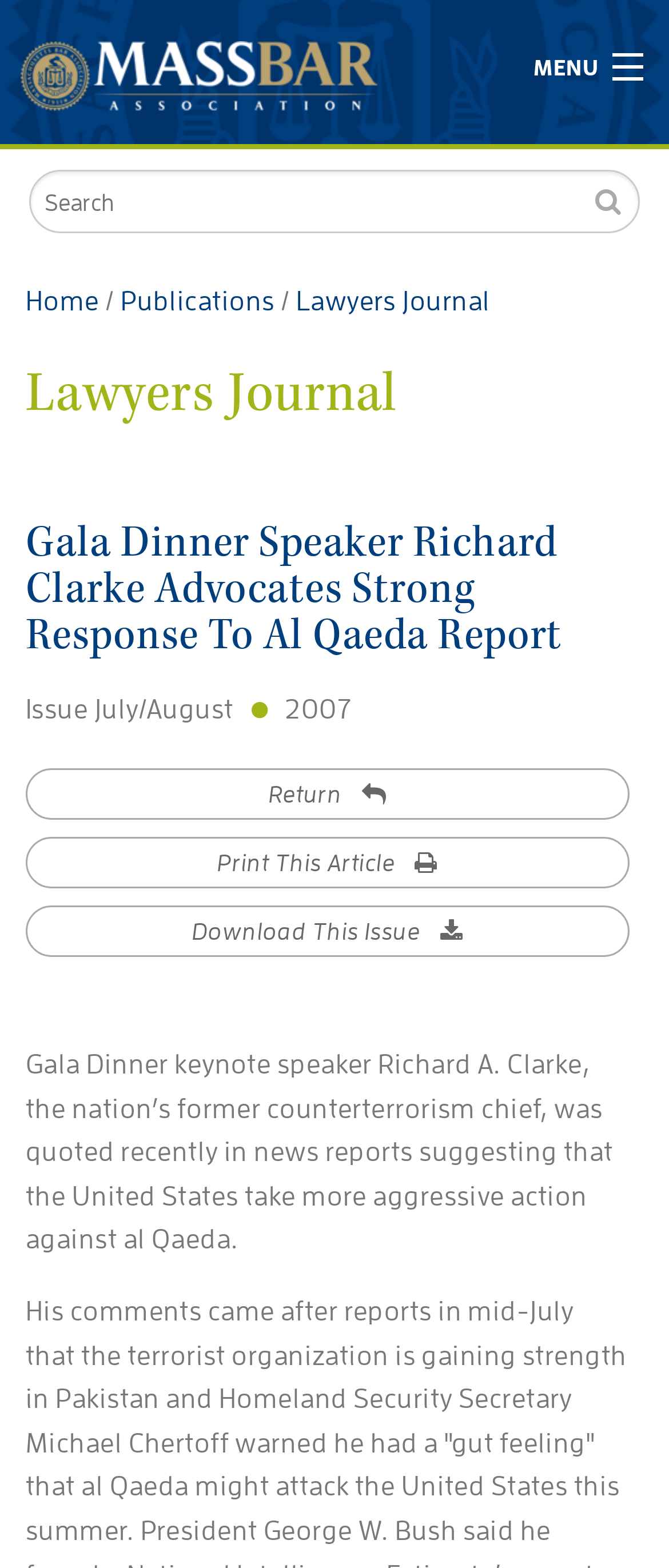How many options are there to interact with the article?
Refer to the image and give a detailed response to the question.

The webpage provides three options to interact with the article: 'Return', 'Print This Article', and 'Download This Issue', which are all links.